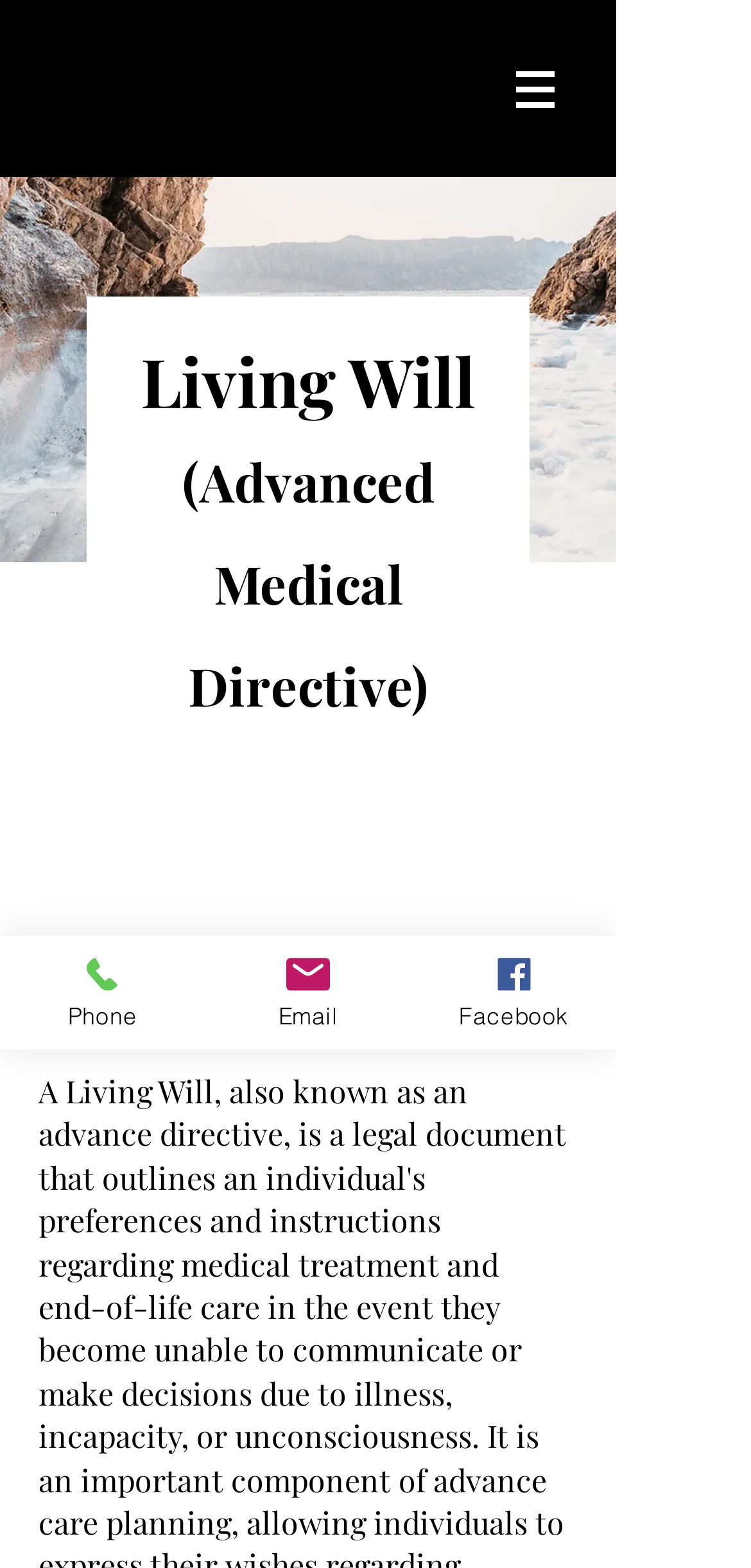Please respond to the question with a concise word or phrase:
How many social media links are present?

1